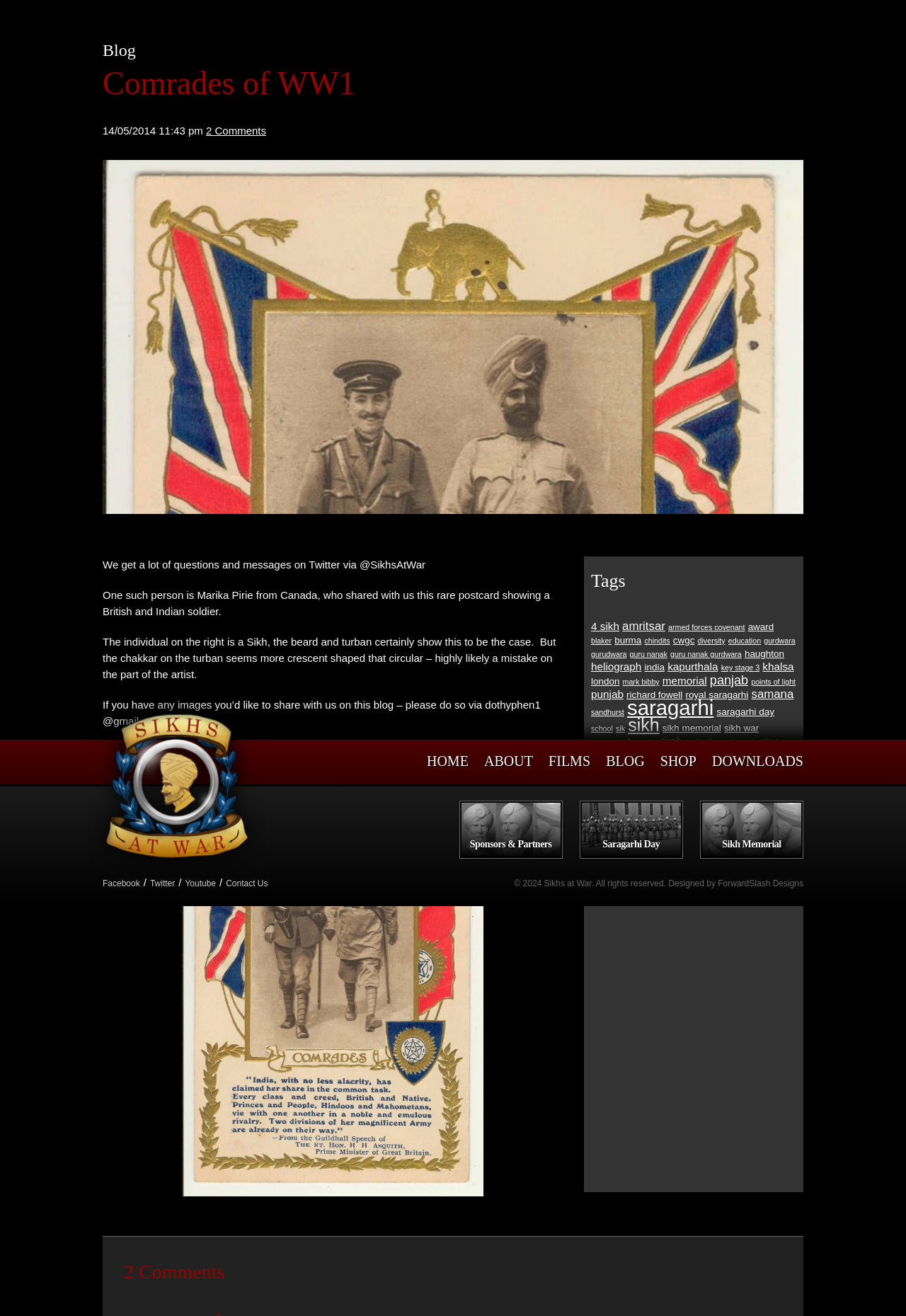Please locate the bounding box coordinates of the element that needs to be clicked to achieve the following instruction: "Click on the HOME link". The coordinates should be four float numbers between 0 and 1, i.e., [left, top, right, bottom].

[0.471, 0.562, 0.517, 0.595]